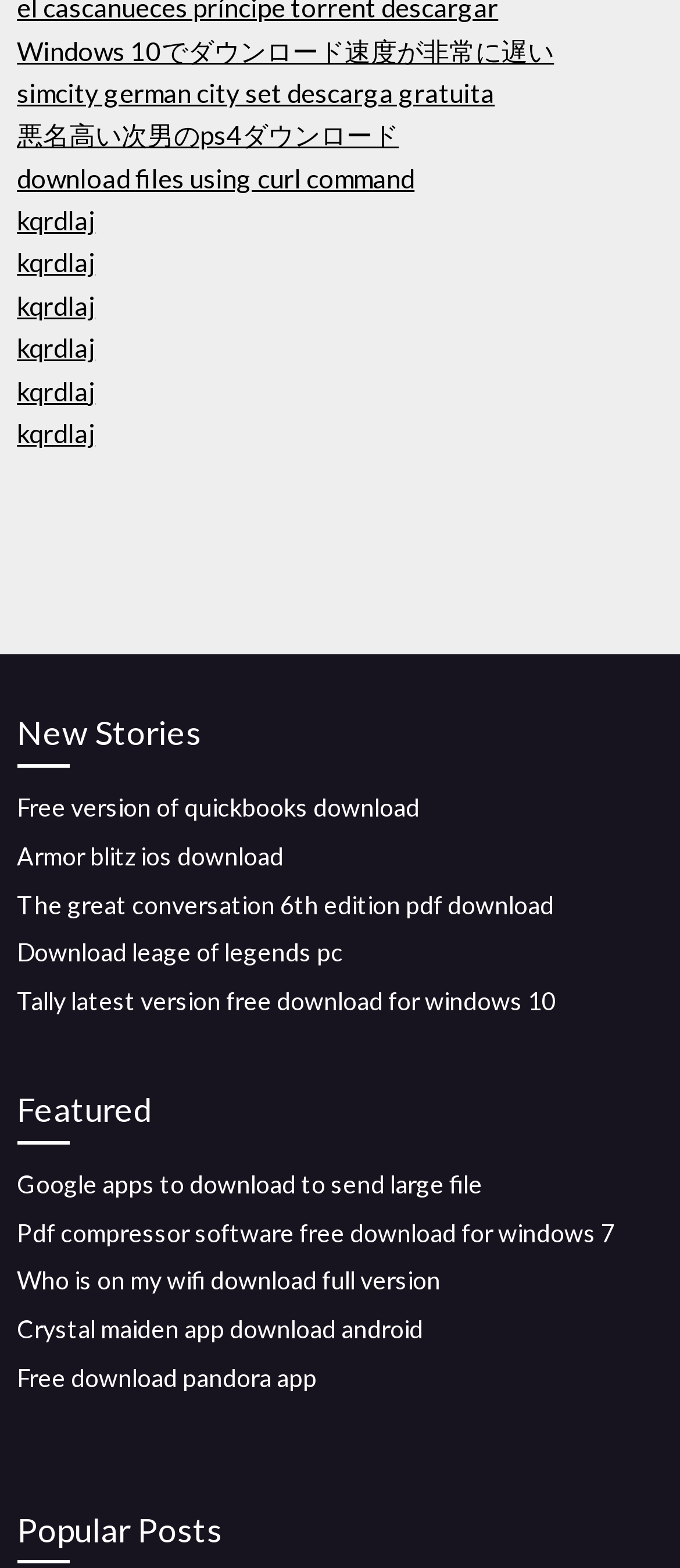Find the bounding box coordinates of the clickable area required to complete the following action: "Read the new story about Windows 10 download speed".

[0.025, 0.022, 0.815, 0.042]